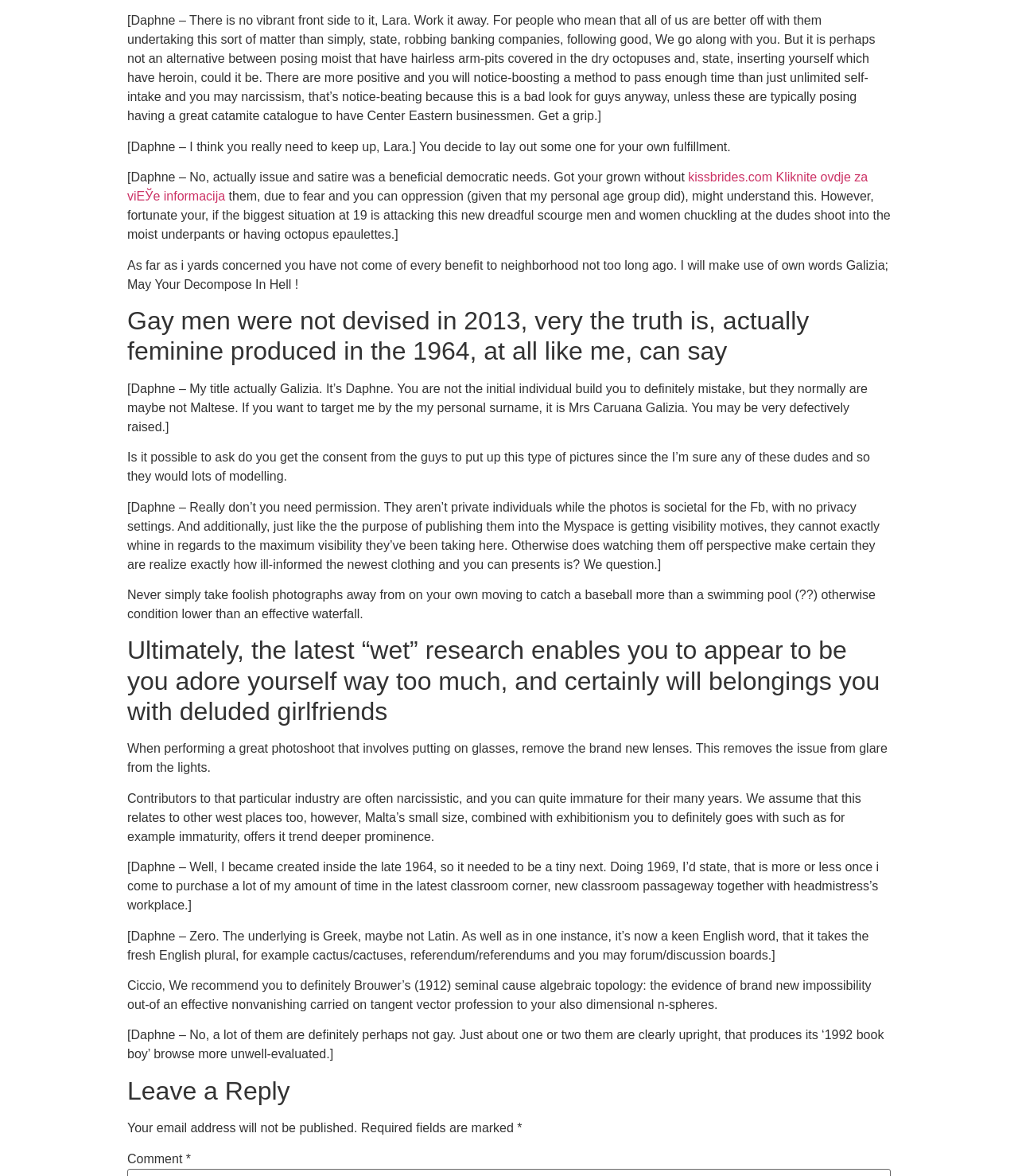Write an extensive caption that covers every aspect of the webpage.

This webpage appears to be a blog post or an article with a humorous and satirical tone. The main content of the page is a series of quotes or comments from someone named Daphne, who is responding to various statements or questions. The quotes are presented in a block of text, with each quote separated by a small gap.

At the top of the page, there is a heading that reads "Lookup who has these are delivering a hold? – Delux Power Jams." Below this heading, there are several blocks of text, each containing a quote from Daphne. The quotes are often humorous and sarcastic, and they seem to be responding to various statements or questions about topics such as fashion, photography, and social media.

Throughout the page, there are also several headings that break up the content. These headings are in a larger font size and are centered on the page. They seem to be highlighting specific topics or themes within the quotes.

In addition to the quotes and headings, there are also several links and buttons on the page. One link reads "kissbrides.com Kliknite ovdje za više informacija," which suggests that the page may be related to online dating or relationships. There is also a "Leave a Reply" section at the bottom of the page, which suggests that the page is a blog post or article that allows readers to comment.

Overall, the page has a playful and humorous tone, with a focus on witty quotes and satire. The layout is clean and easy to read, with clear headings and separation between the different blocks of text.